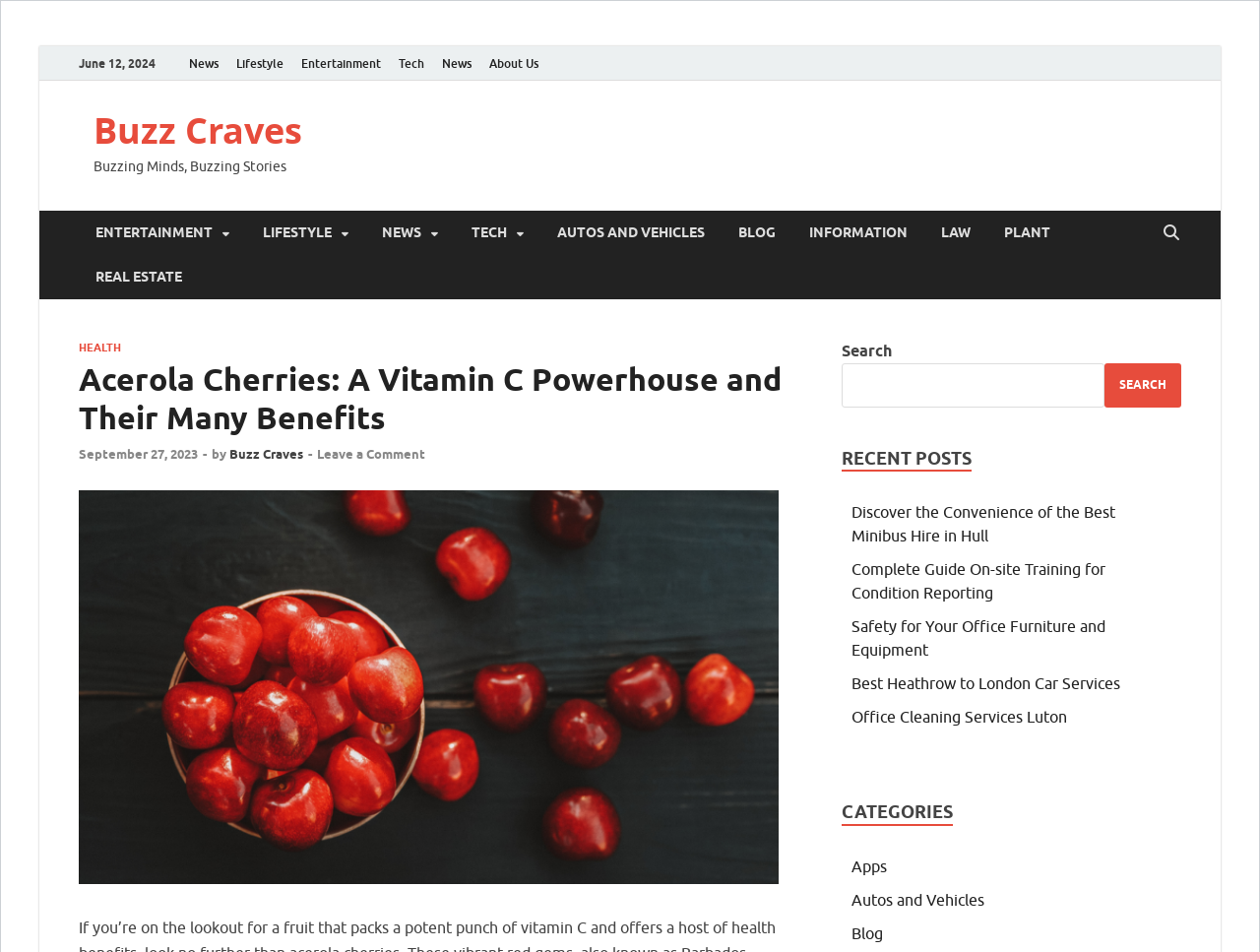What is the name of the website?
Provide a detailed and extensive answer to the question.

The name of the website can be found at the top of the webpage, where it says 'Buzz Craves' in a link element.